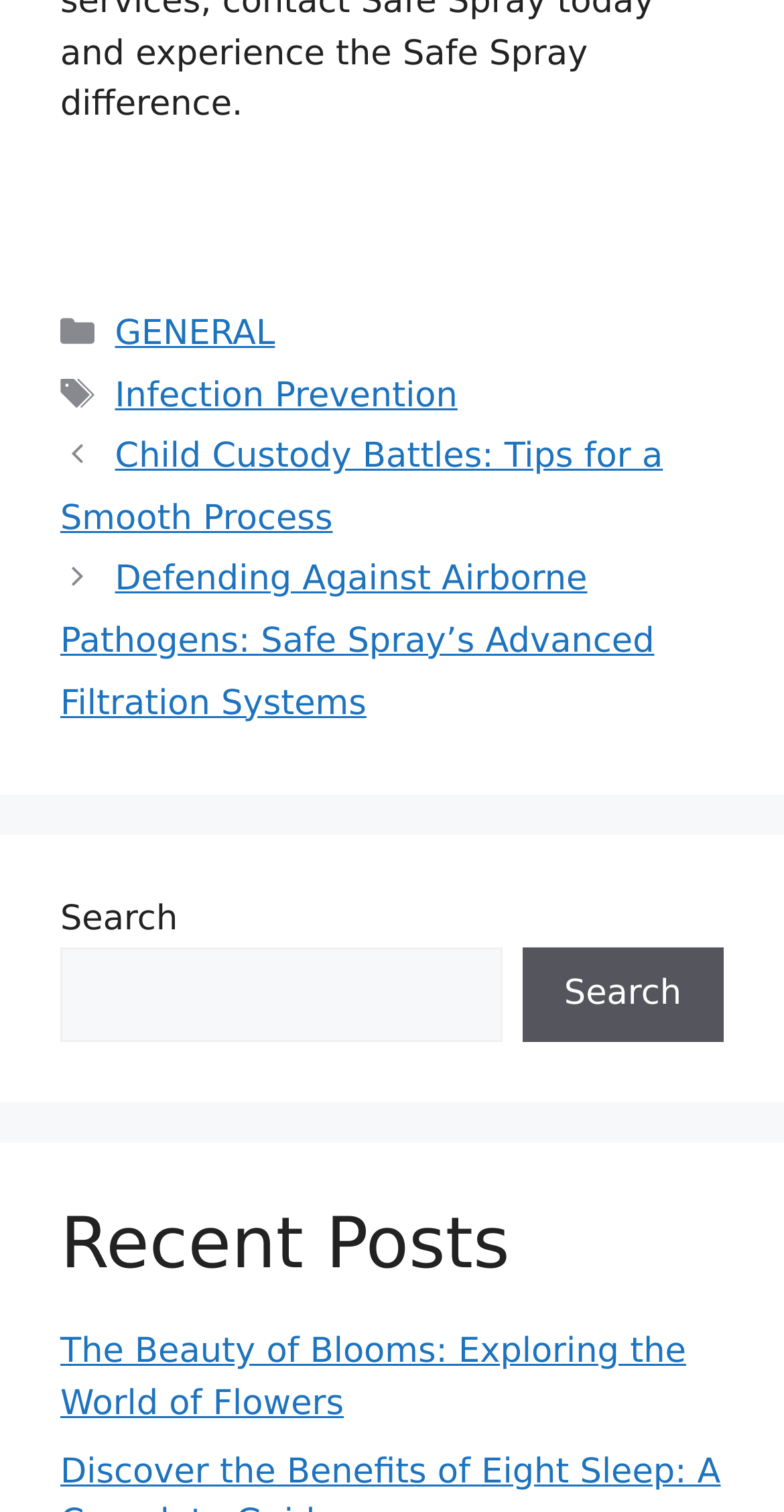Please find the bounding box coordinates (top-left x, top-left y, bottom-right x, bottom-right y) in the screenshot for the UI element described as follows: parent_node: Search name="s"

[0.077, 0.626, 0.64, 0.689]